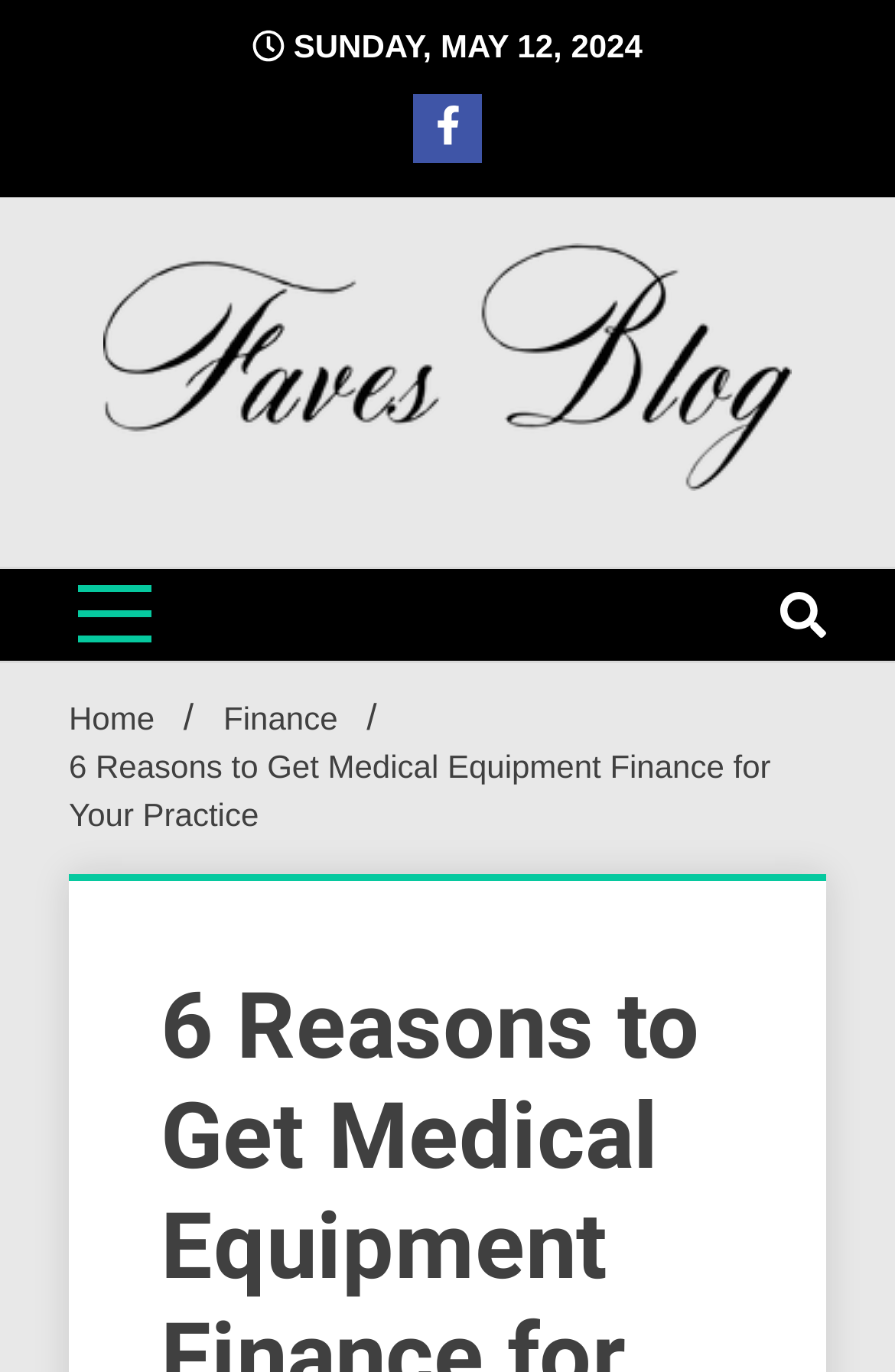Given the element description, predict the bounding box coordinates in the format (top-left x, top-left y, bottom-right x, bottom-right y), using floating point numbers between 0 and 1: Faves Blog

[0.077, 0.371, 0.585, 0.45]